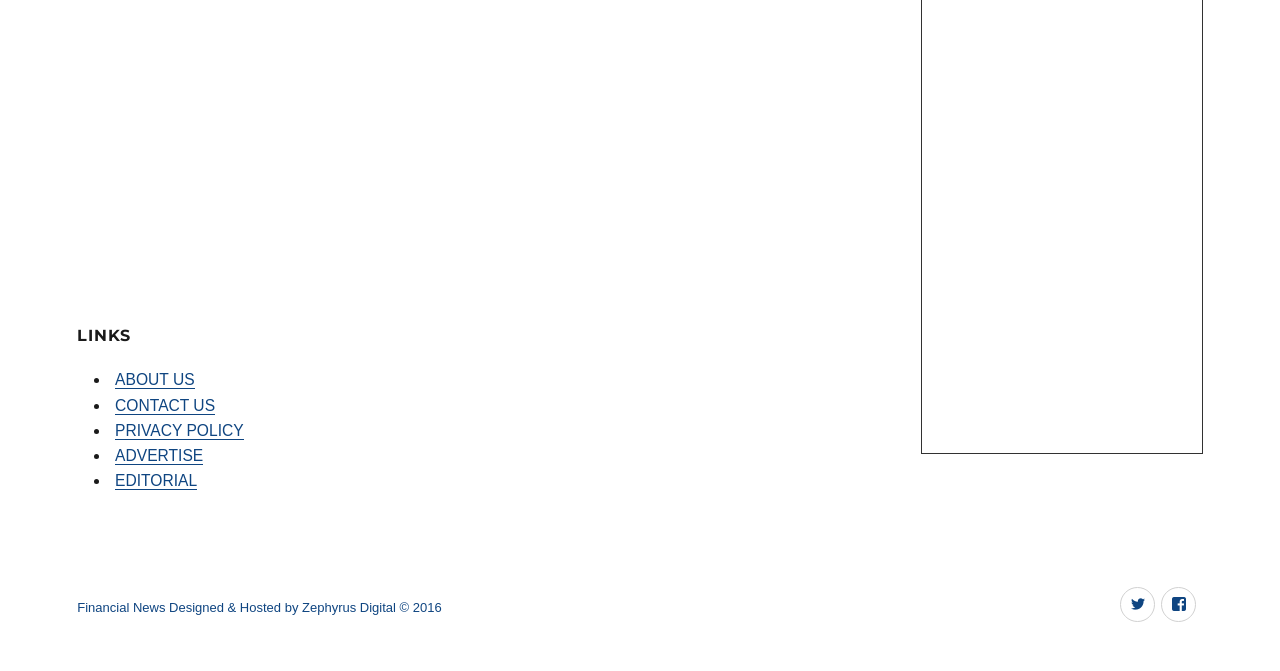Identify the bounding box coordinates of the clickable section necessary to follow the following instruction: "visit CONTACT US". The coordinates should be presented as four float numbers from 0 to 1, i.e., [left, top, right, bottom].

[0.09, 0.591, 0.168, 0.616]